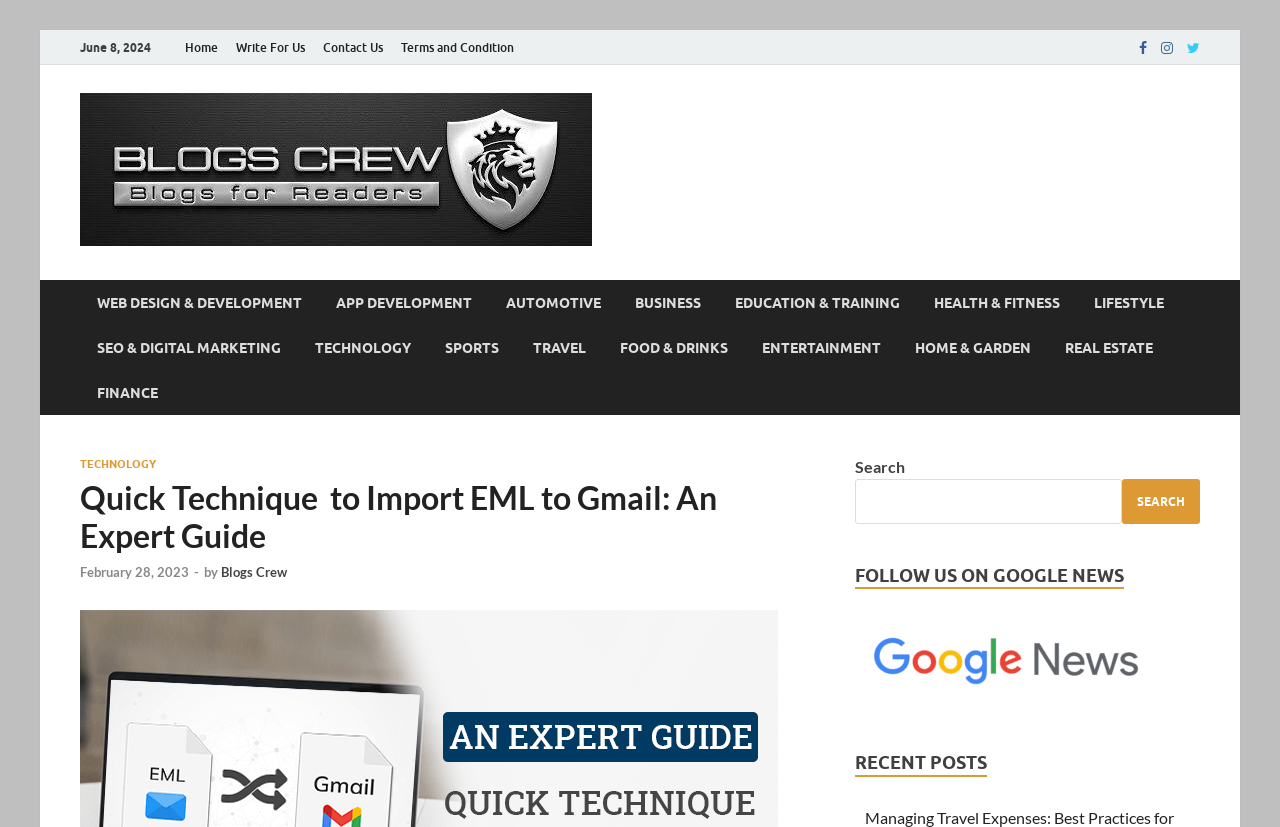Locate the bounding box coordinates of the UI element described by: "Contact Us". The bounding box coordinates should consist of four float numbers between 0 and 1, i.e., [left, top, right, bottom].

None